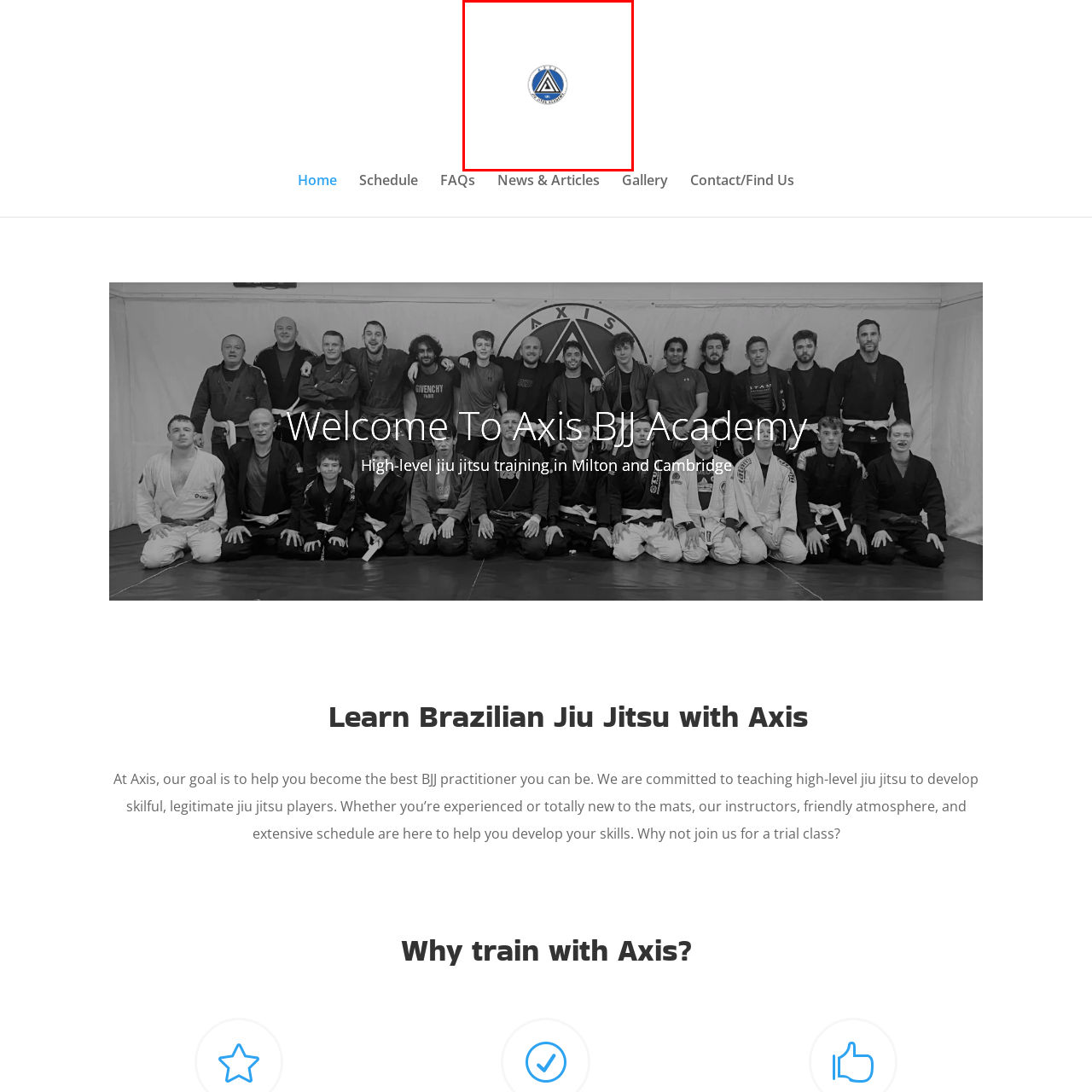Examine the image within the red box and give a concise answer to this question using a single word or short phrase: 
What is the academy's focus?

Developing proficient jiu jitsu practitioners